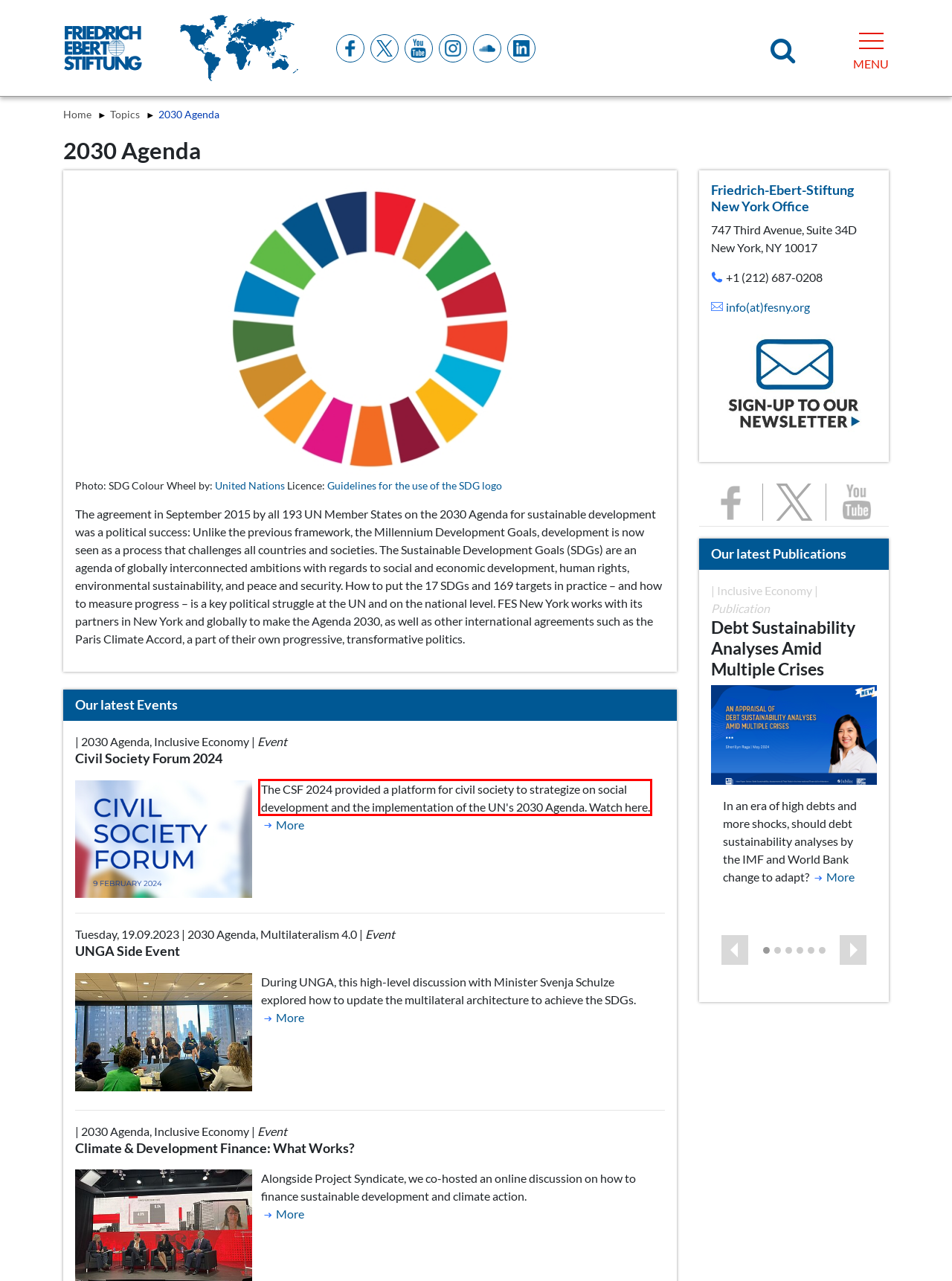Please look at the webpage screenshot and extract the text enclosed by the red bounding box.

The CSF 2024 provided a platform for civil society to strategize on social development and the implementation of the UN's 2030 Agenda. Watch here.